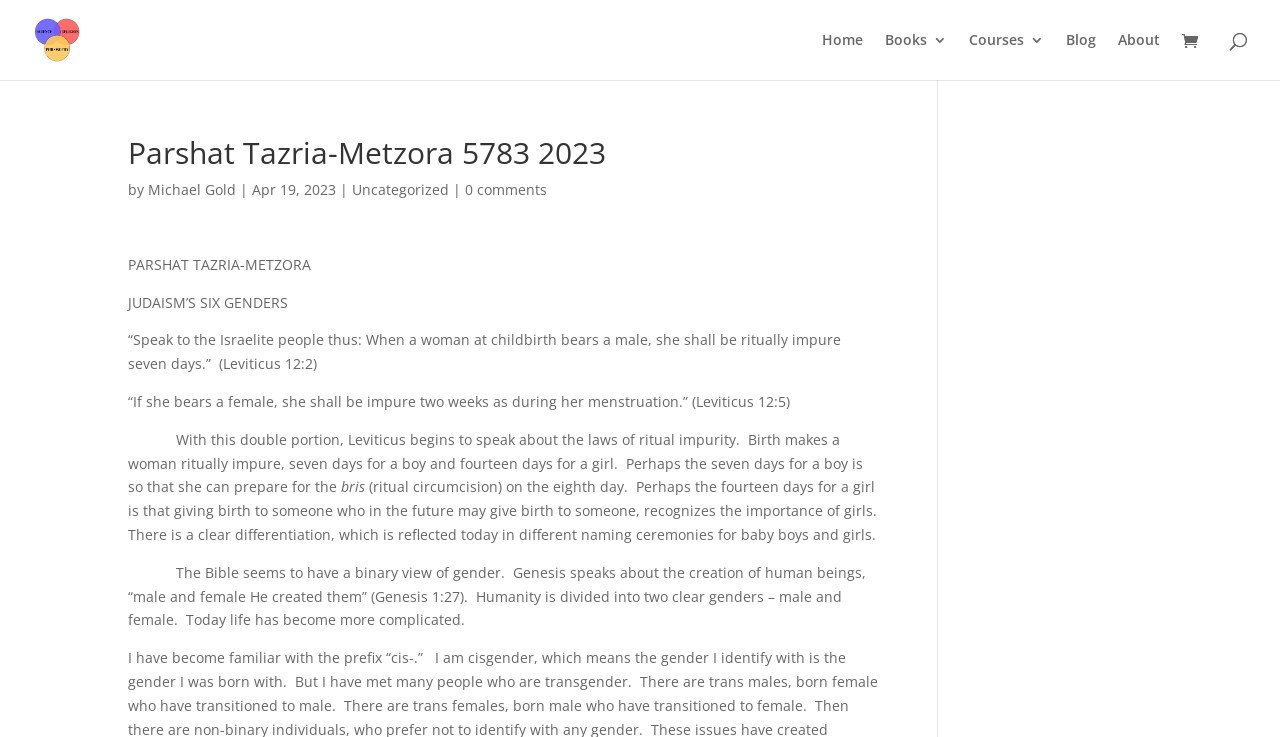Please identify the bounding box coordinates of the clickable area that will fulfill the following instruction: "View Rabbi Michael Gold's profile". The coordinates should be in the format of four float numbers between 0 and 1, i.e., [left, top, right, bottom].

[0.027, 0.039, 0.062, 0.065]